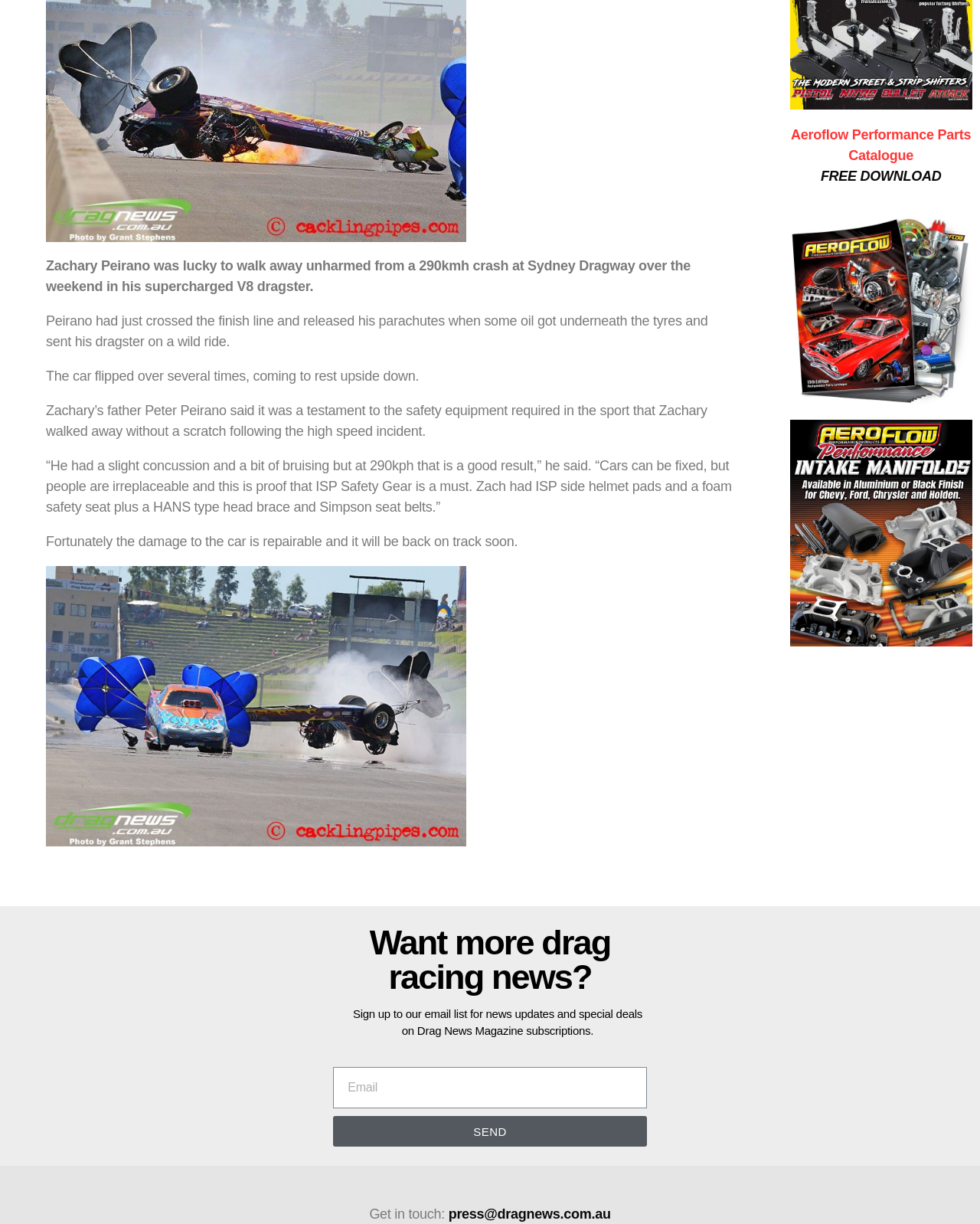What is the name of the dragster's driver?
Using the information presented in the image, please offer a detailed response to the question.

The name of the dragster's driver can be found in the first StaticText element, which states 'Zachary Peirano was lucky to walk away unharmed from a 290kmh crash at Sydney Dragway over the weekend in his supercharged V8 dragster.'